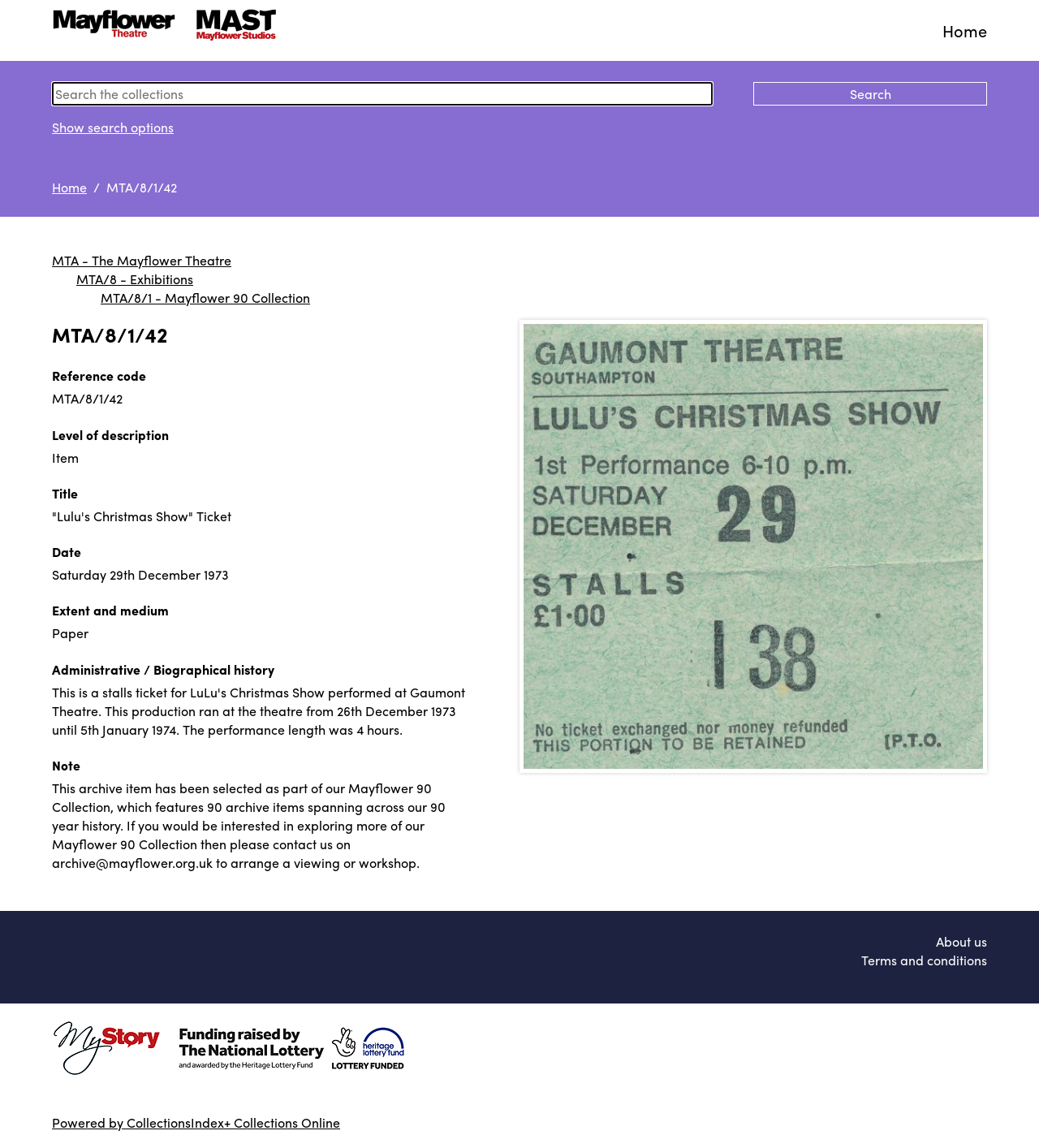Provide the bounding box coordinates of the section that needs to be clicked to accomplish the following instruction: "Search the collections."

[0.05, 0.071, 0.686, 0.092]